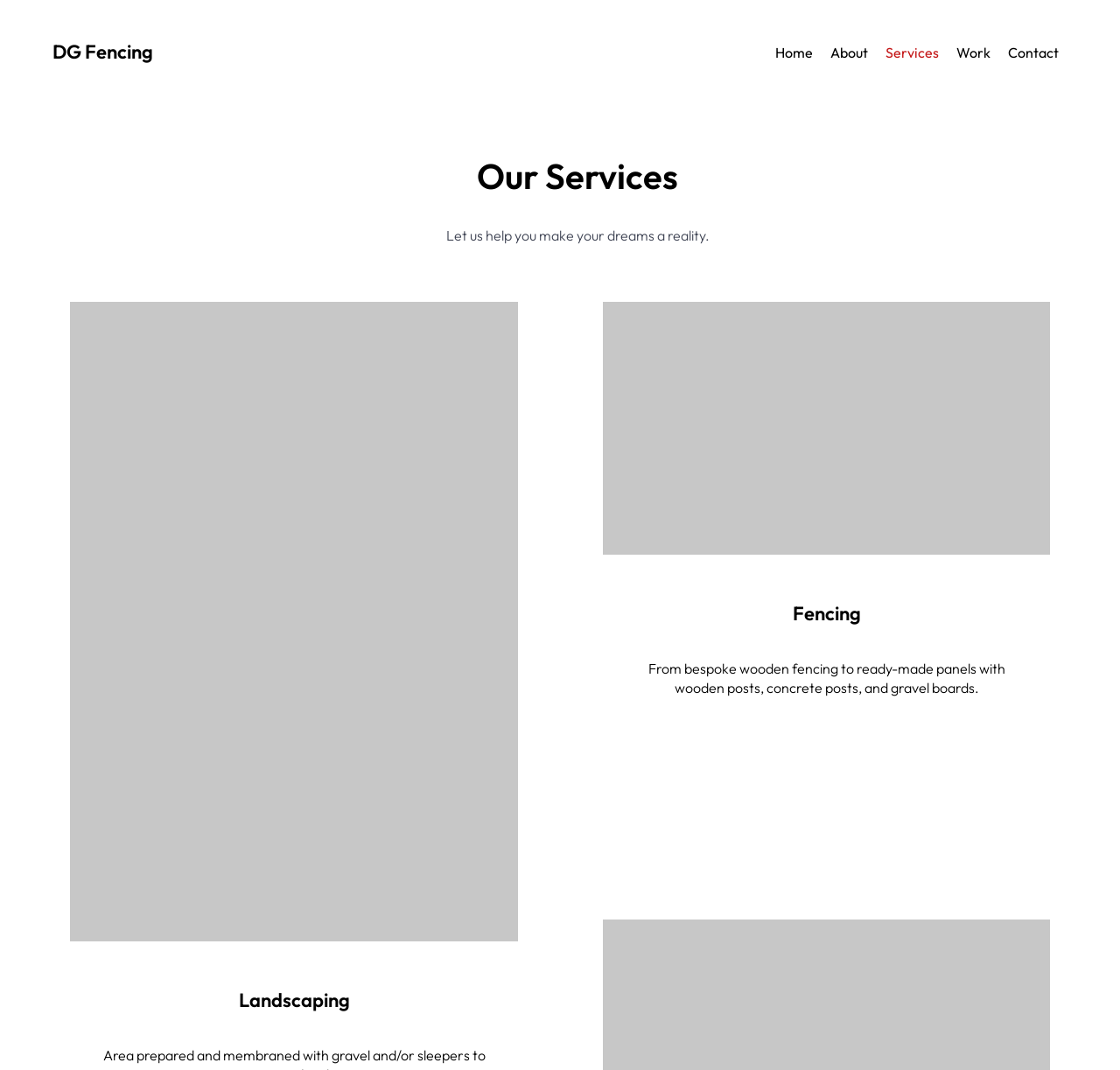Elaborate on the different components and information displayed on the webpage.

The webpage is about DG Fencing, a company that offers various services beyond fencing, including bespoke decking, man caves, she sheds, and pergolas. 

At the top left of the page, there is a link to the company's homepage, "DG Fencing". To the right of this link, there is a navigation menu with links to different sections of the website, including "Home", "About", "Services", "Work", and "Contact". 

Below the navigation menu, there is a heading that reads "Our Services". Underneath this heading, there is a brief introductory text that says "Let us help you make your dreams a reality." 

On the left side of the page, there is an image of a landscaped area with raised sleepers. Above this image, there is a text that says "Landscaping". 

To the right of the image, there is a link to a specific fencing service, "Berlin bowed panel with concrete posts and gravel b". Above this link, there is an image of the mentioned fencing type. Below the link, there are two texts, one that says "Fencing" and another that provides a detailed description of the fencing services offered, including bespoke wooden fencing and ready-made panels with different types of posts and boards.